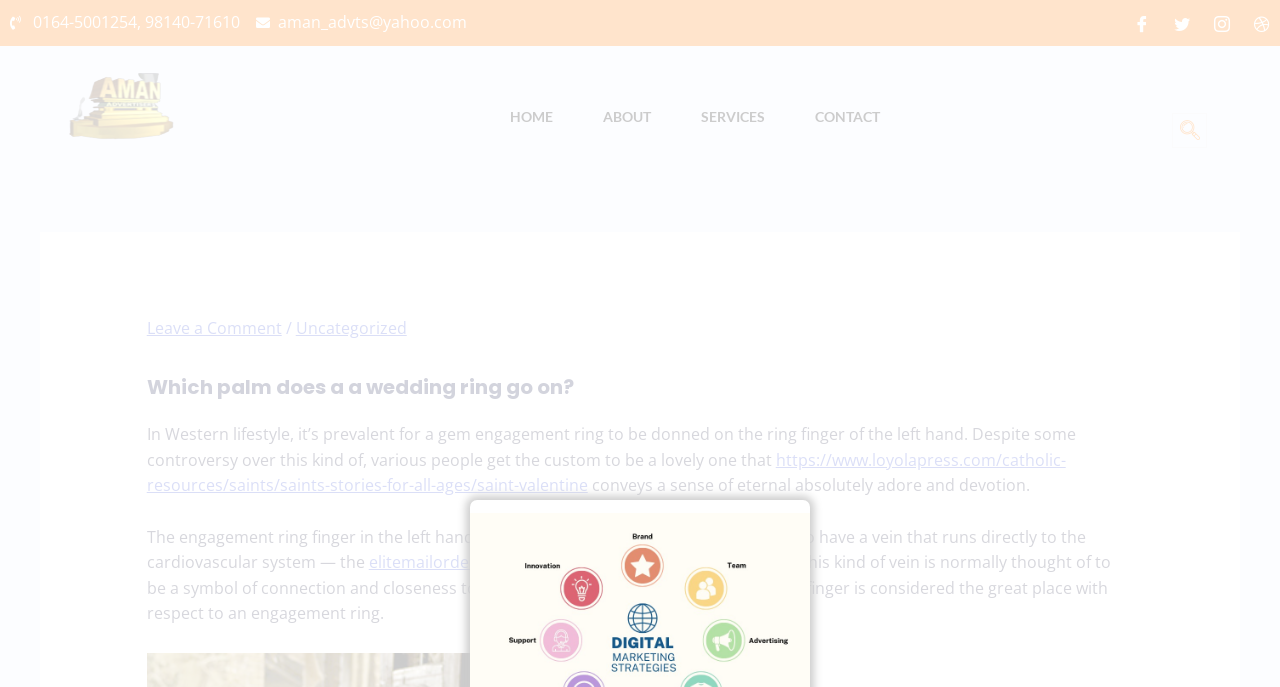Identify the bounding box for the UI element that is described as follows: "Leave a Comment".

[0.115, 0.461, 0.22, 0.493]